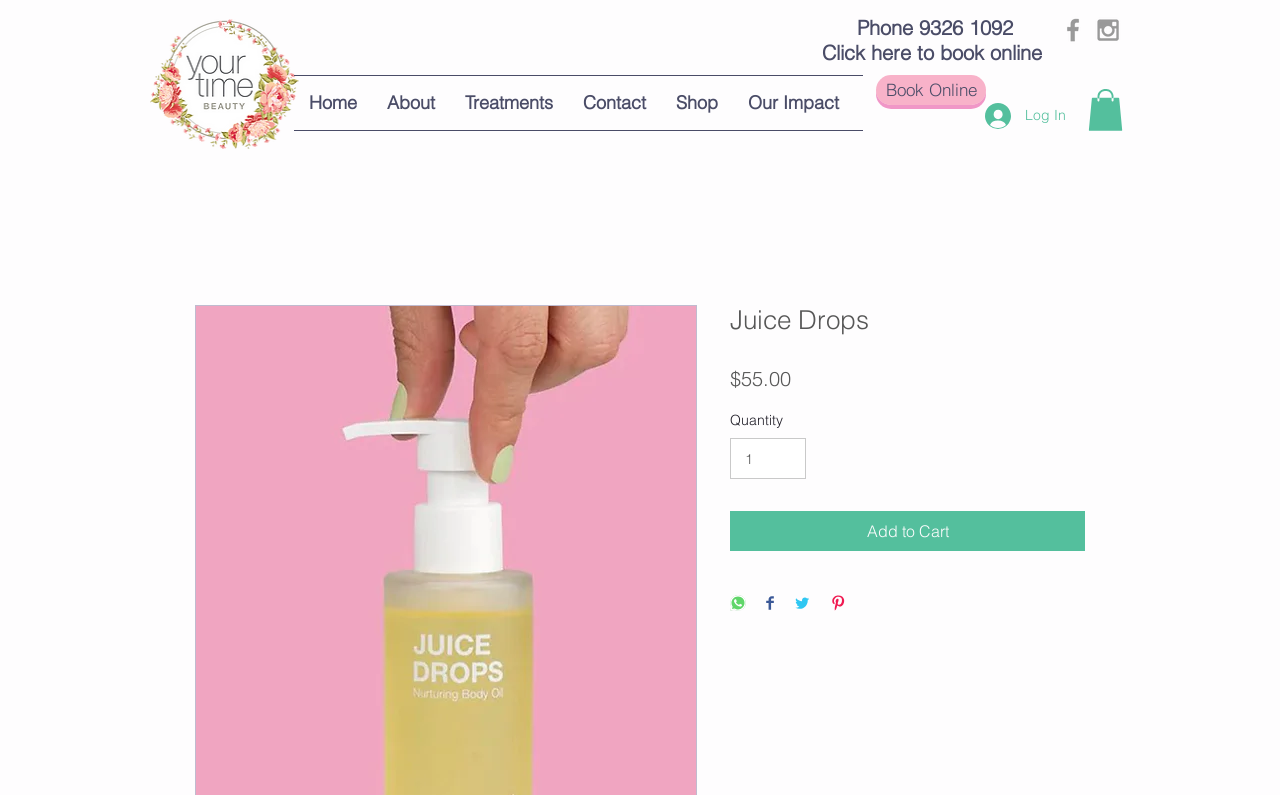Could you highlight the region that needs to be clicked to execute the instruction: "Share on WhatsApp"?

[0.57, 0.748, 0.583, 0.772]